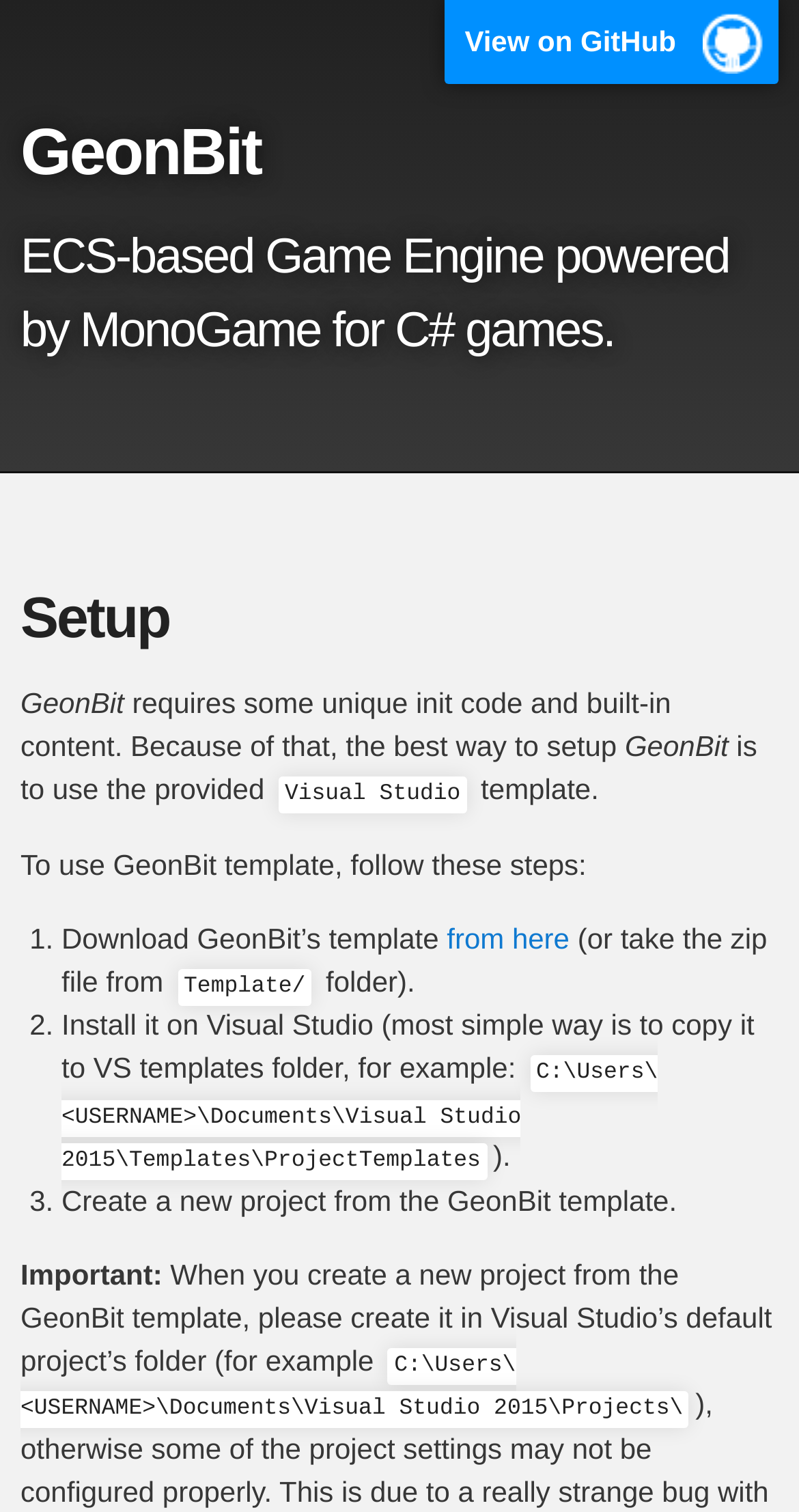Please locate the UI element described by "View on GitHub" and provide its bounding box coordinates.

[0.556, 0.0, 0.974, 0.056]